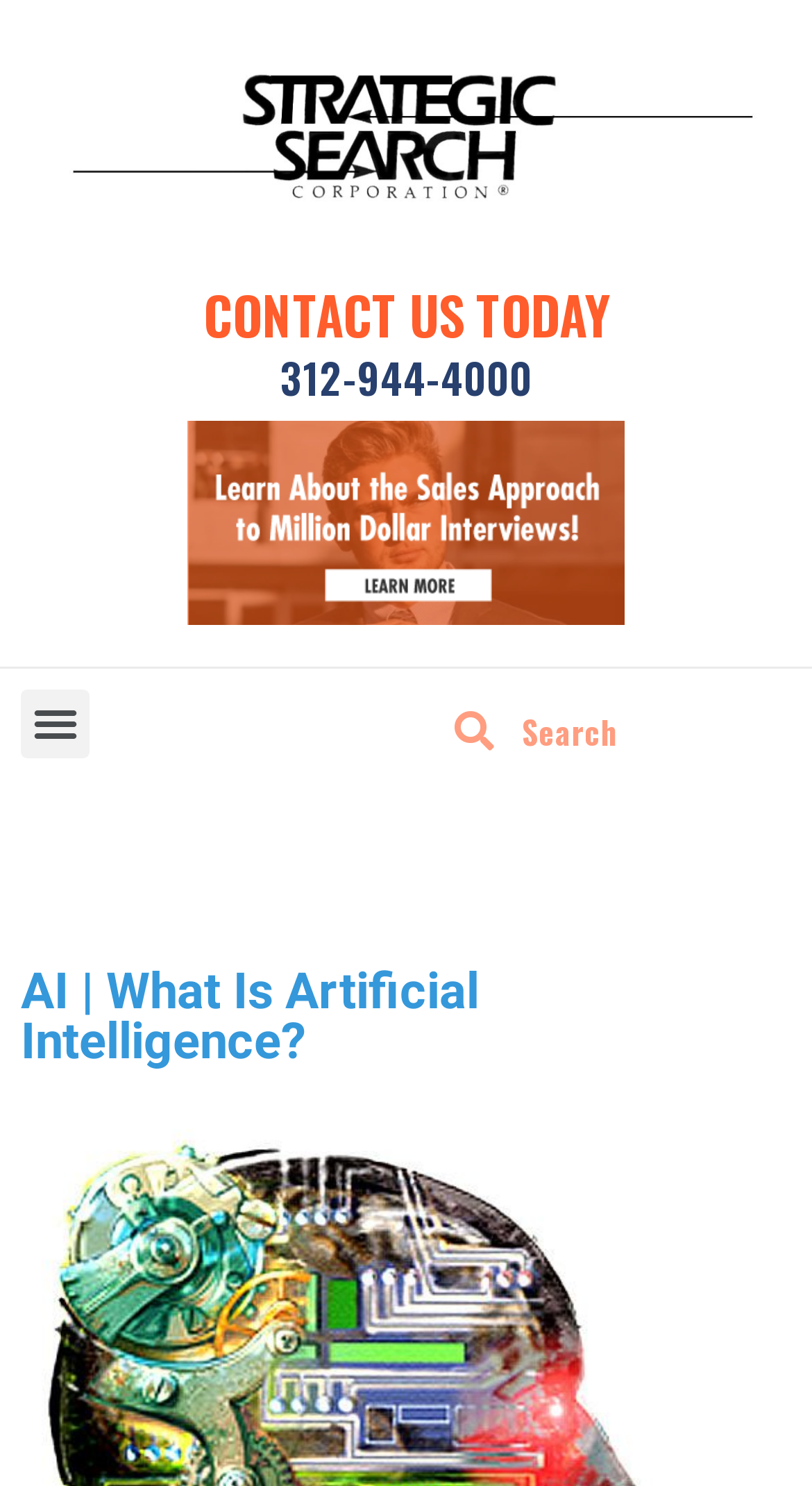Provide the bounding box coordinates for the UI element that is described as: "Menu".

[0.026, 0.464, 0.11, 0.51]